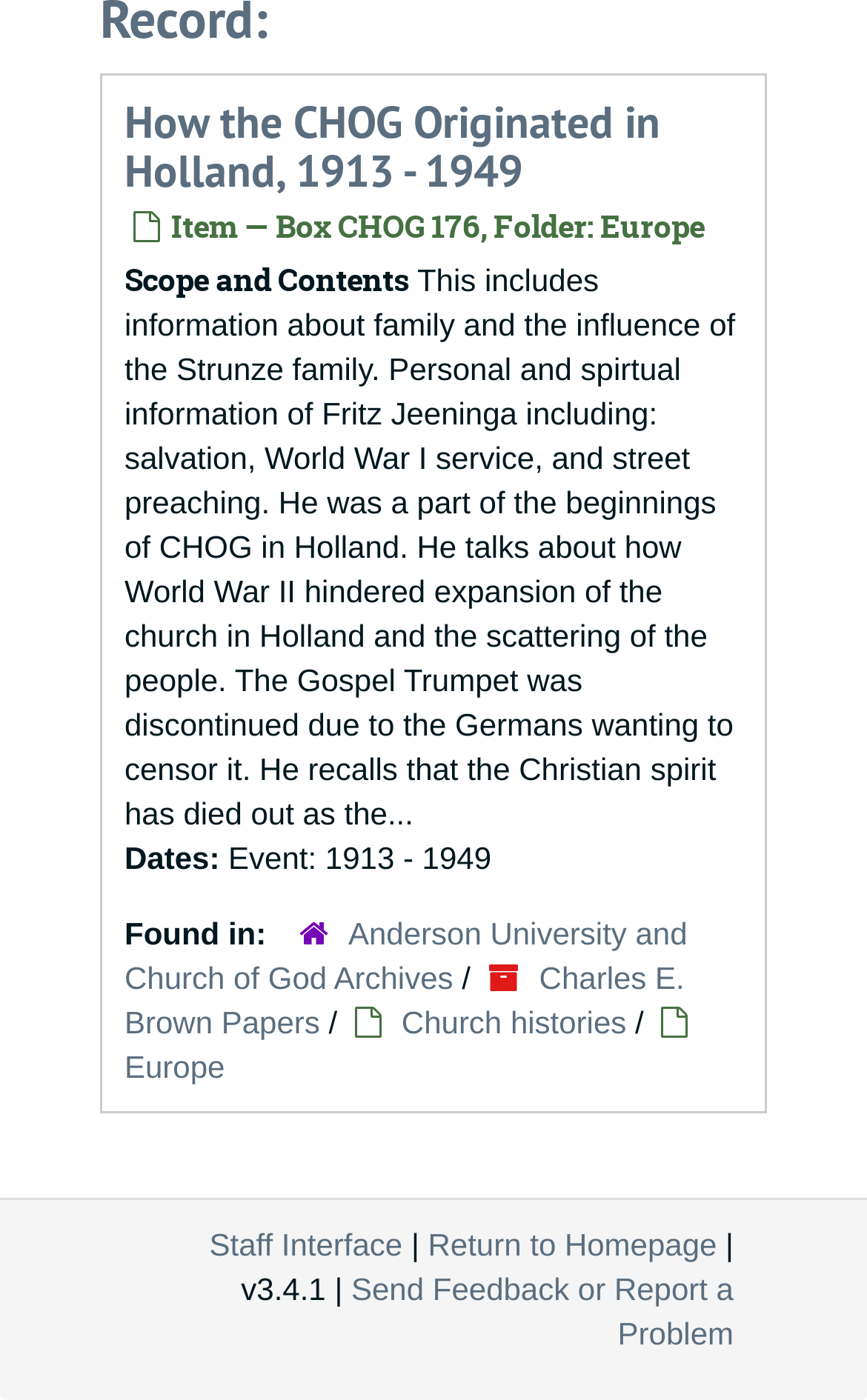Predict the bounding box of the UI element that fits this description: "Return to Homepage".

[0.494, 0.876, 0.827, 0.901]